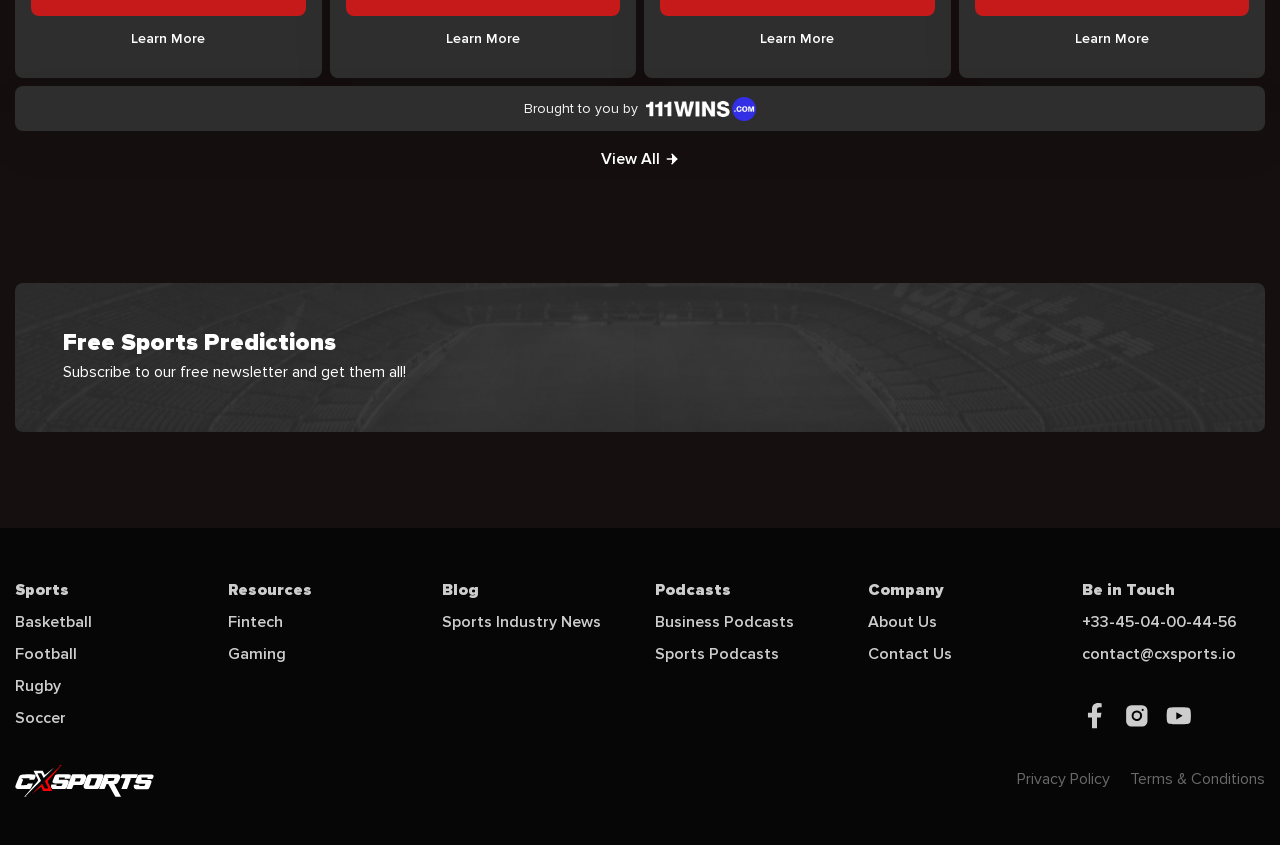Kindly respond to the following question with a single word or a brief phrase: 
How many sports categories are listed on this webpage?

5